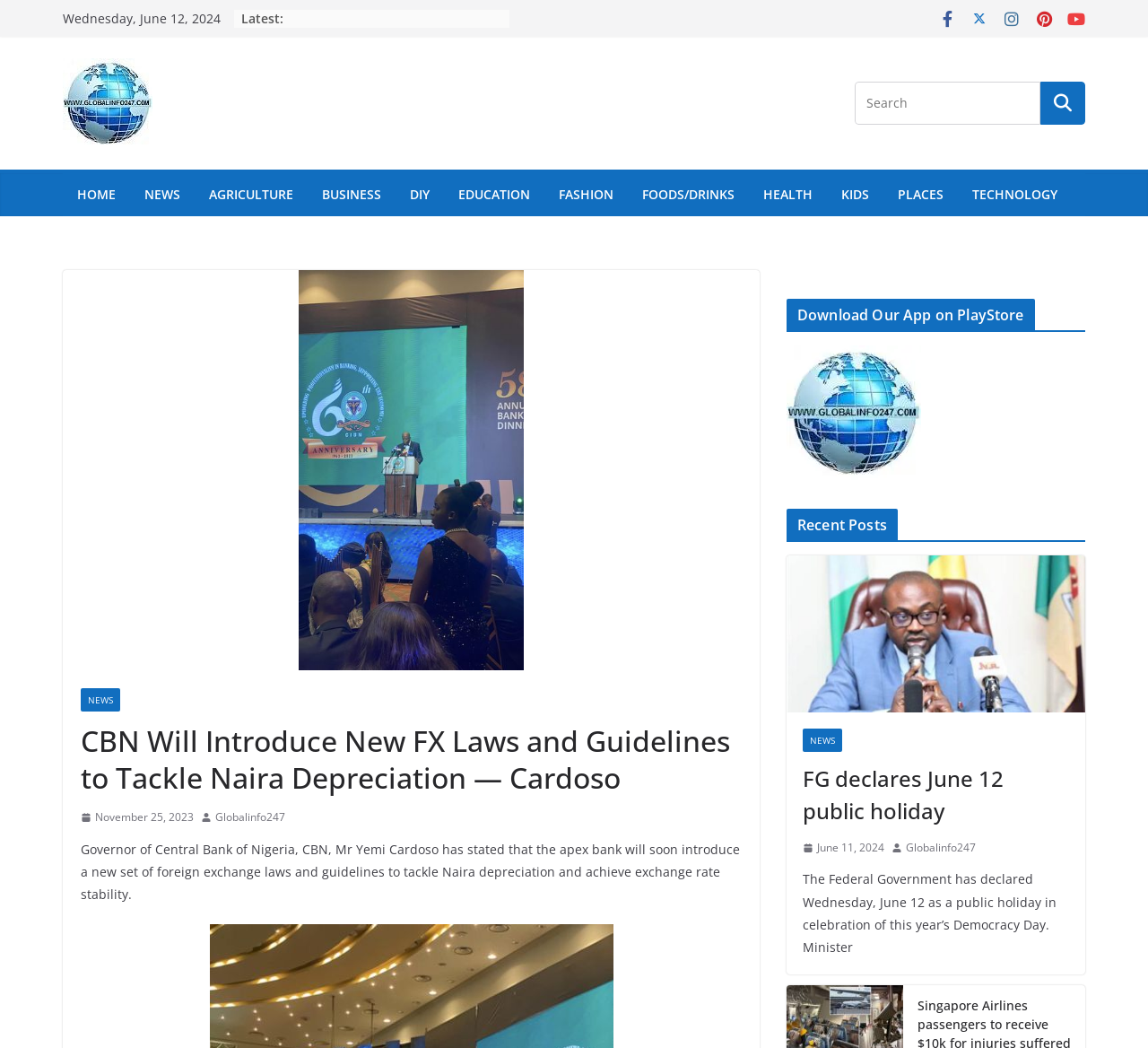Identify the bounding box coordinates of the region that should be clicked to execute the following instruction: "Read the news about CBN introducing new FX laws".

[0.055, 0.258, 0.662, 0.639]